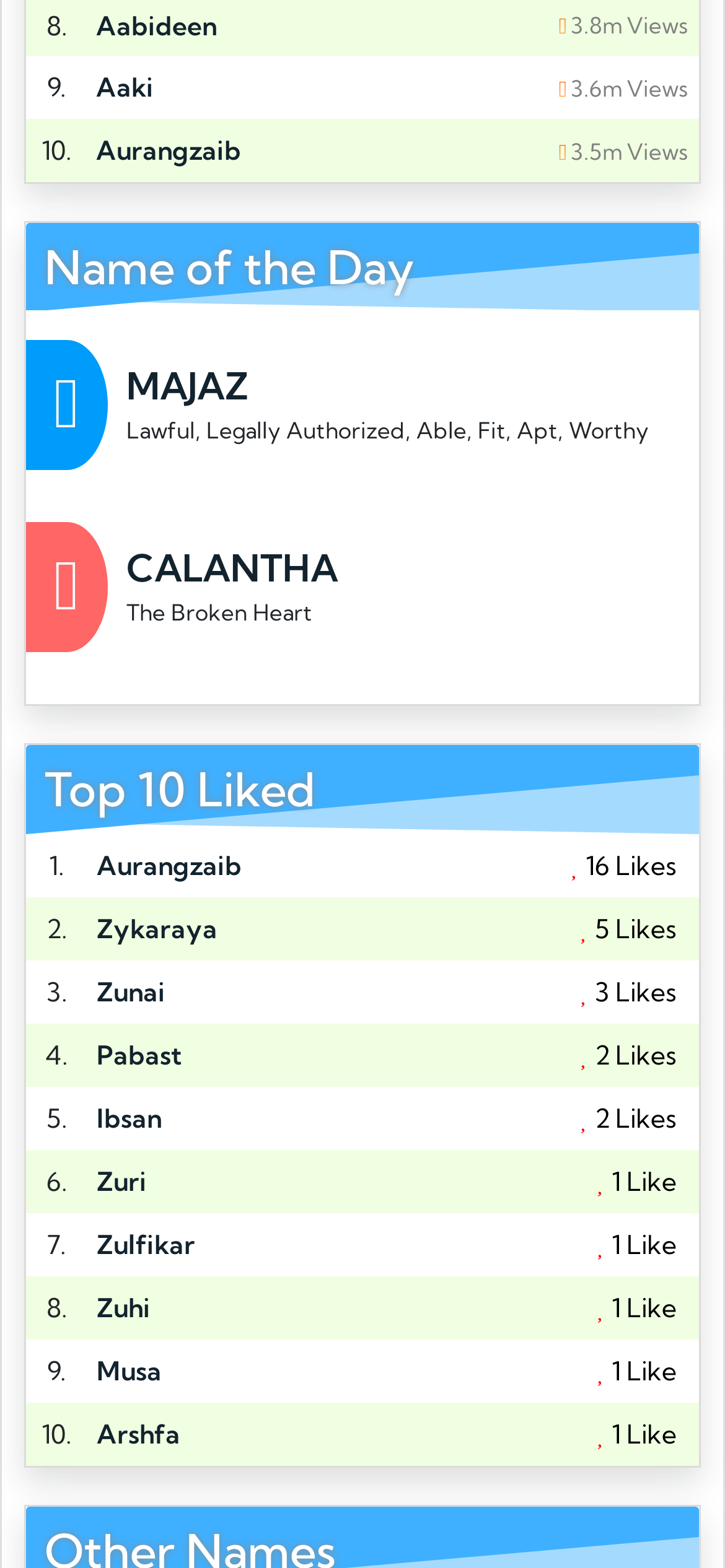Identify the bounding box coordinates of the specific part of the webpage to click to complete this instruction: "go to Commentary".

None